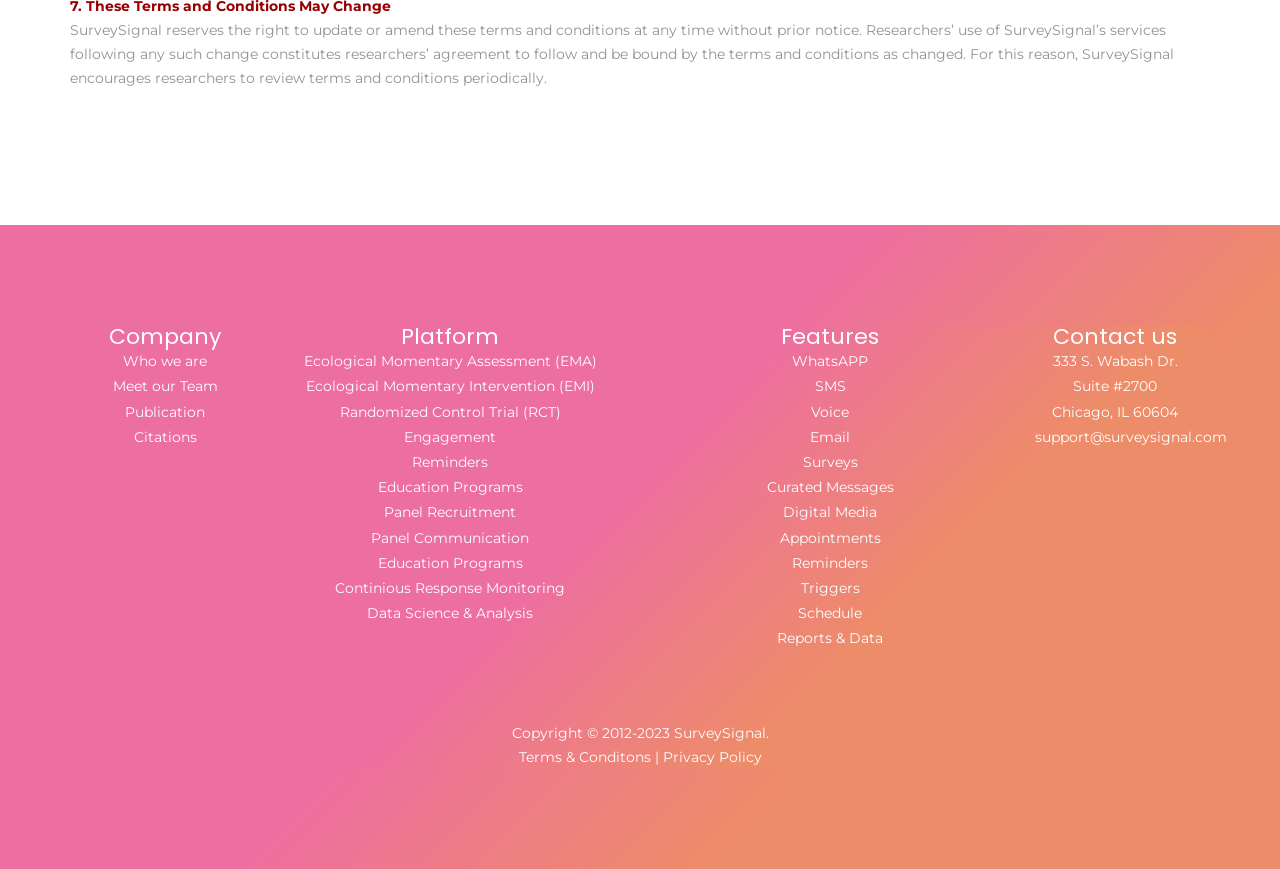By analyzing the image, answer the following question with a detailed response: What is the purpose of reviewing terms and conditions periodically?

According to the static text at the top of the webpage, SurveySignal reserves the right to update or amend the terms and conditions at any time without prior notice. Therefore, researchers are encouraged to review the terms and conditions periodically to follow and be bound by the terms as changed.